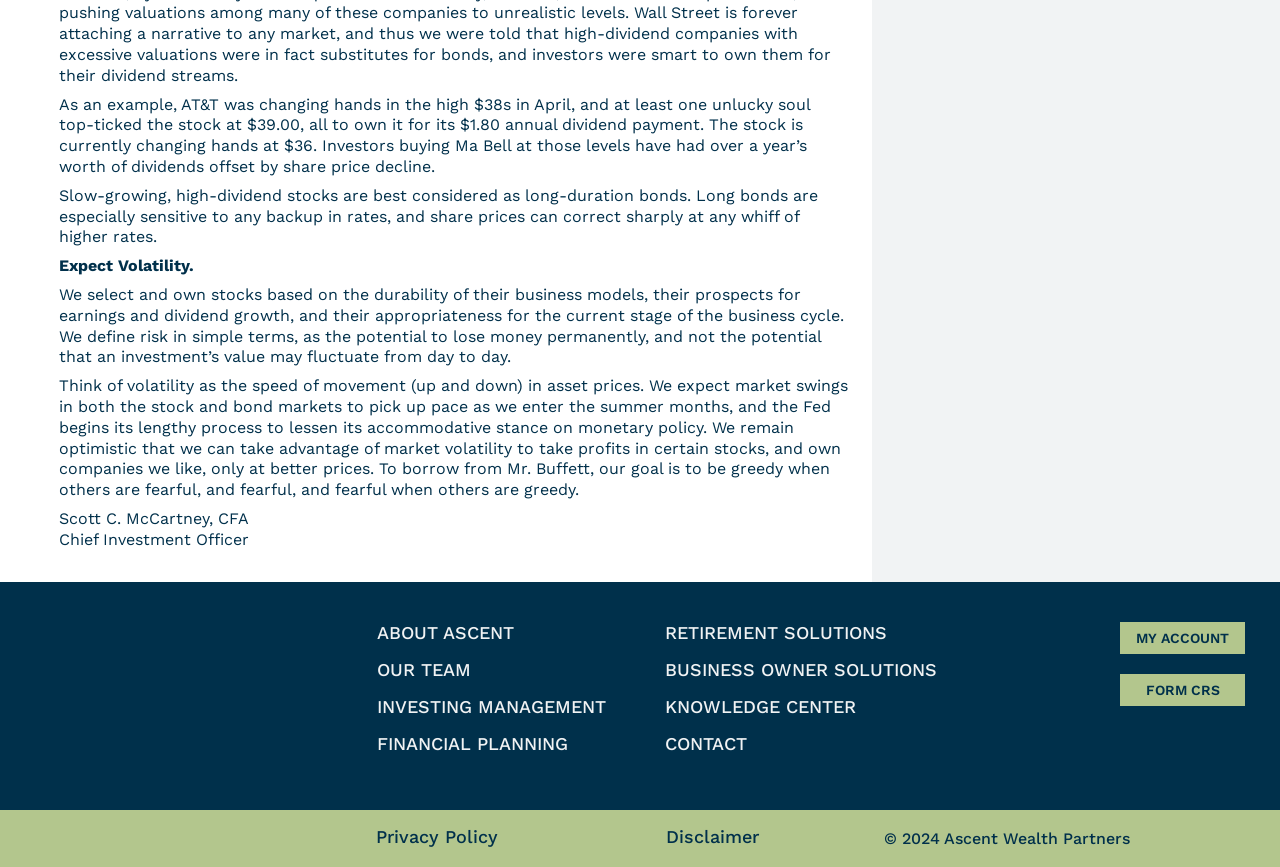How many navigation menus are there?
Please look at the screenshot and answer using one word or phrase.

3